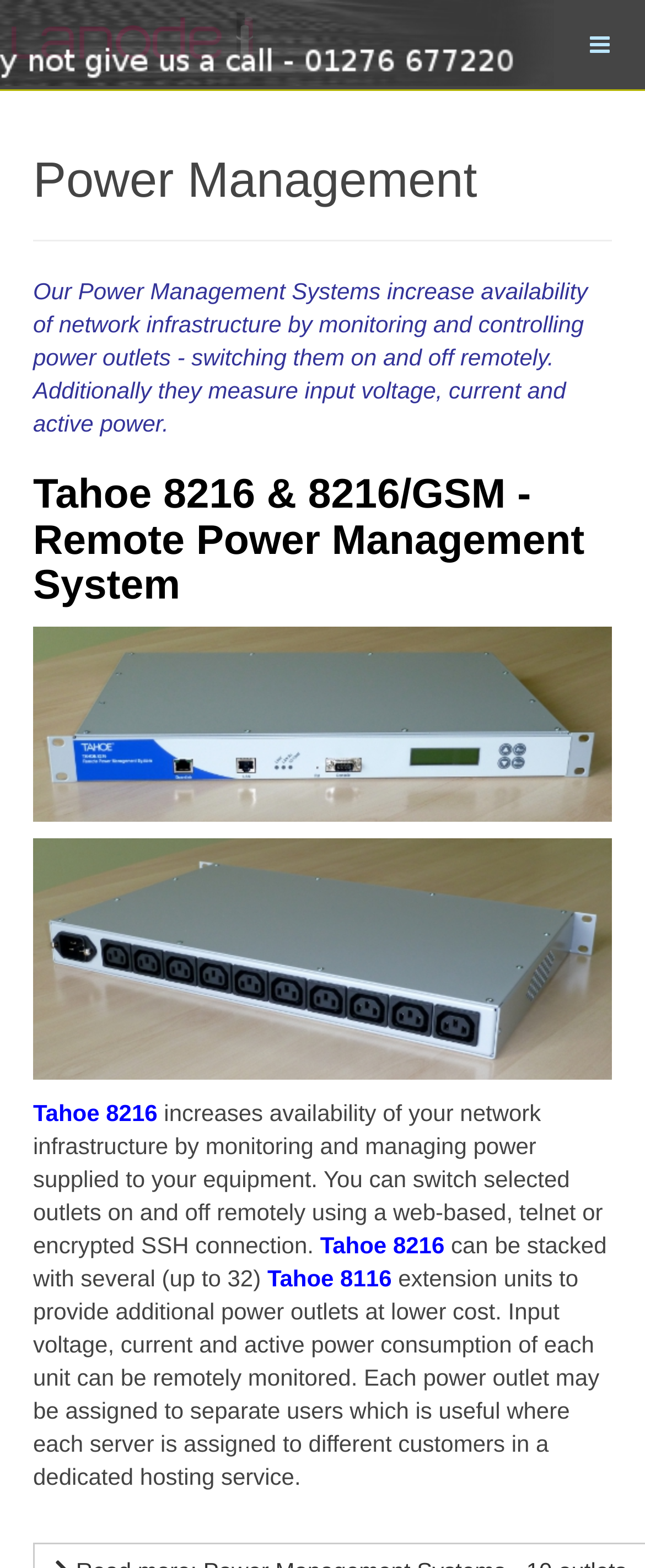Please provide a brief answer to the question using only one word or phrase: 
What can be monitored remotely?

Input voltage, current, and active power